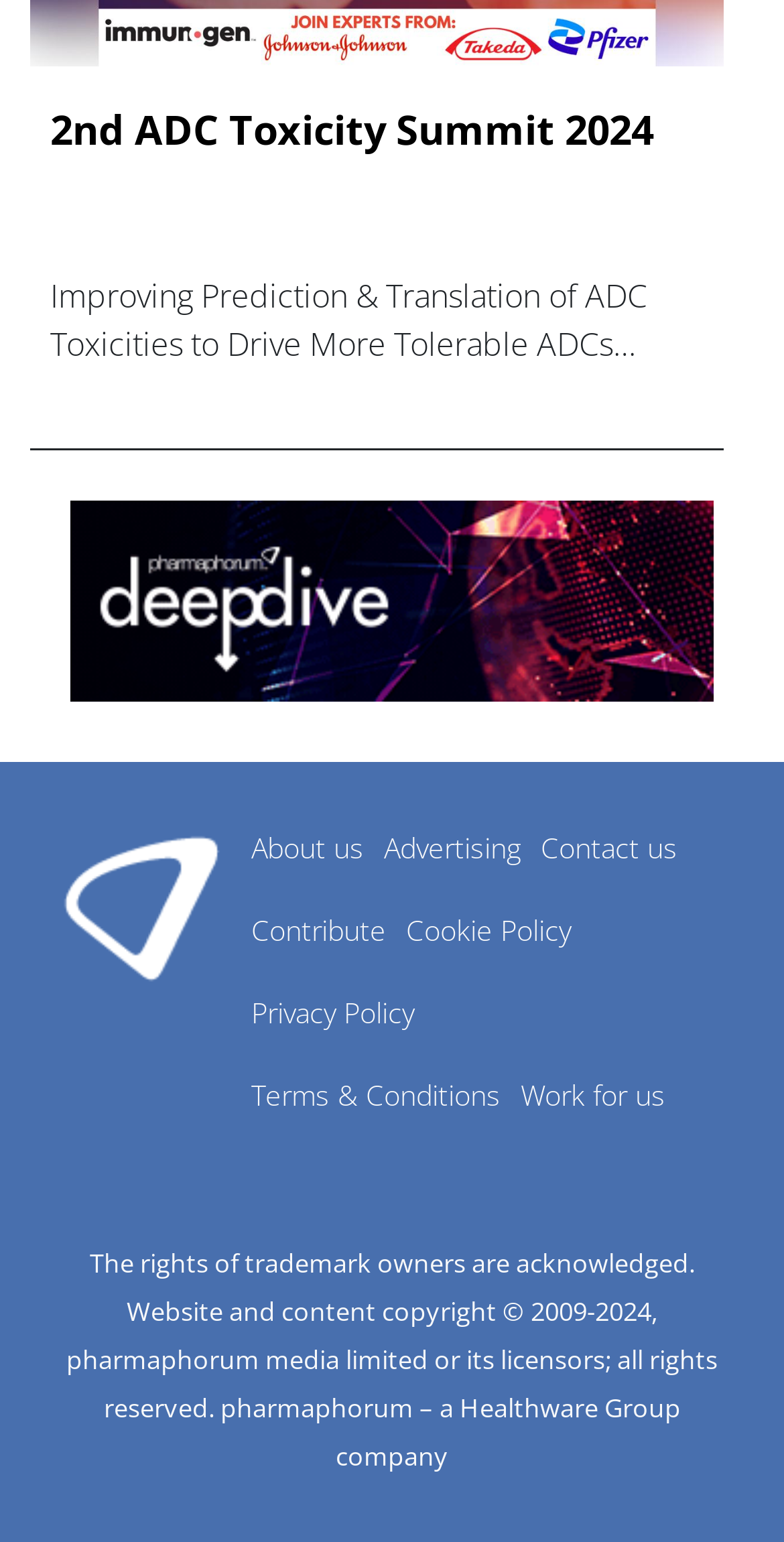What is the year of copyright?
Based on the image, please offer an in-depth response to the question.

The year of copyright can be determined by reading the static text 'Website and content copyright © 2009-' and '2024' at the bottom of the webpage.